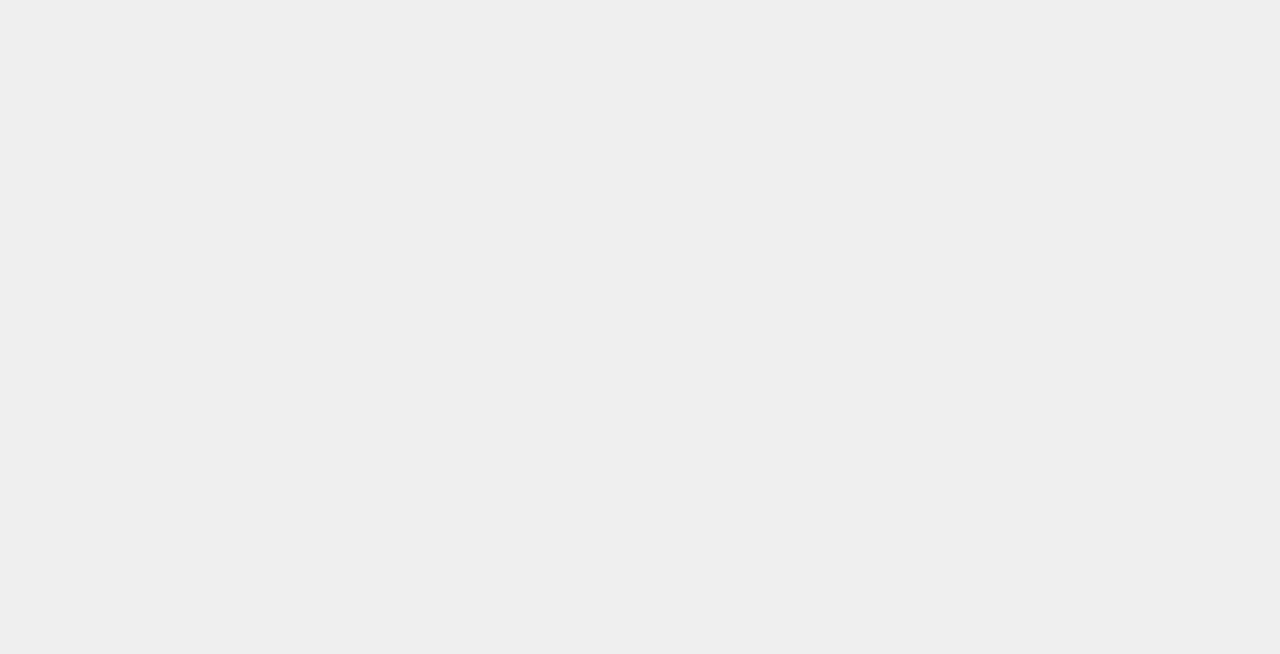Show me the bounding box coordinates of the clickable region to achieve the task as per the instruction: "Learn about the company".

[0.905, 0.429, 0.952, 0.455]